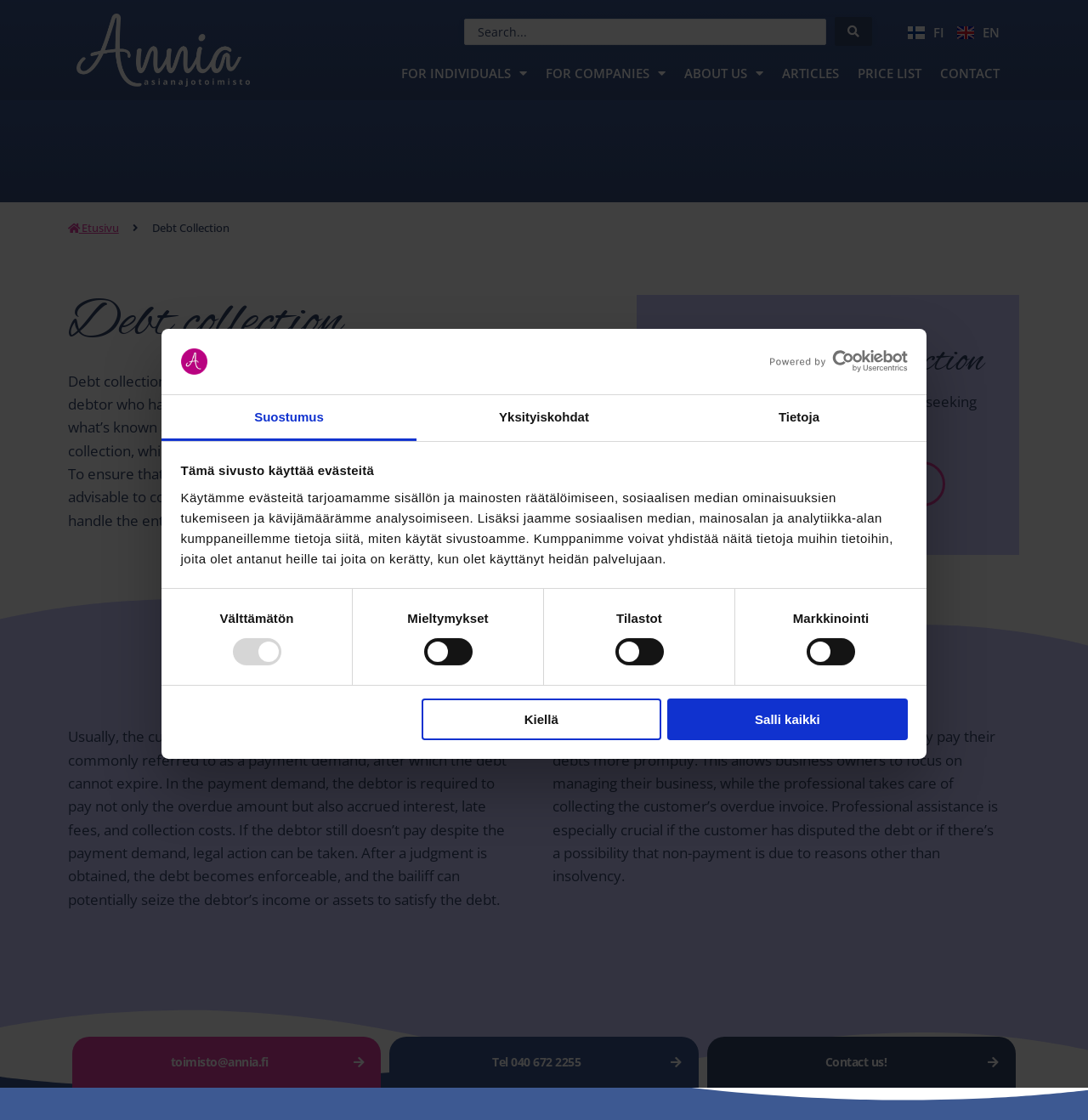Bounding box coordinates are to be given in the format (top-left x, top-left y, bottom-right x, bottom-right y). All values must be floating point numbers between 0 and 1. Provide the bounding box coordinate for the UI element described as: About us

[0.621, 0.049, 0.71, 0.082]